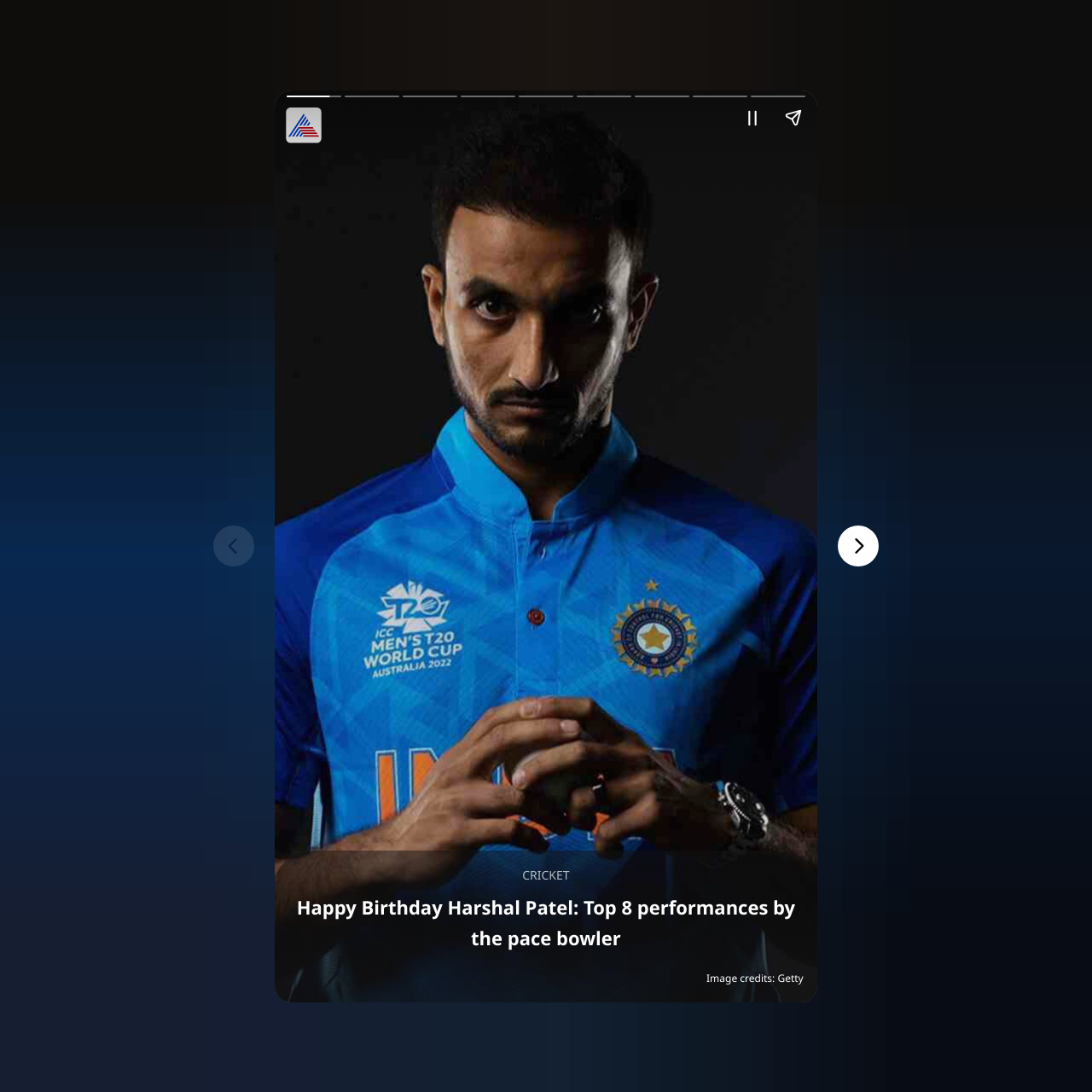Using the webpage screenshot, locate the HTML element that fits the following description and provide its bounding box: "aria-label="Share story"".

[0.708, 0.089, 0.745, 0.126]